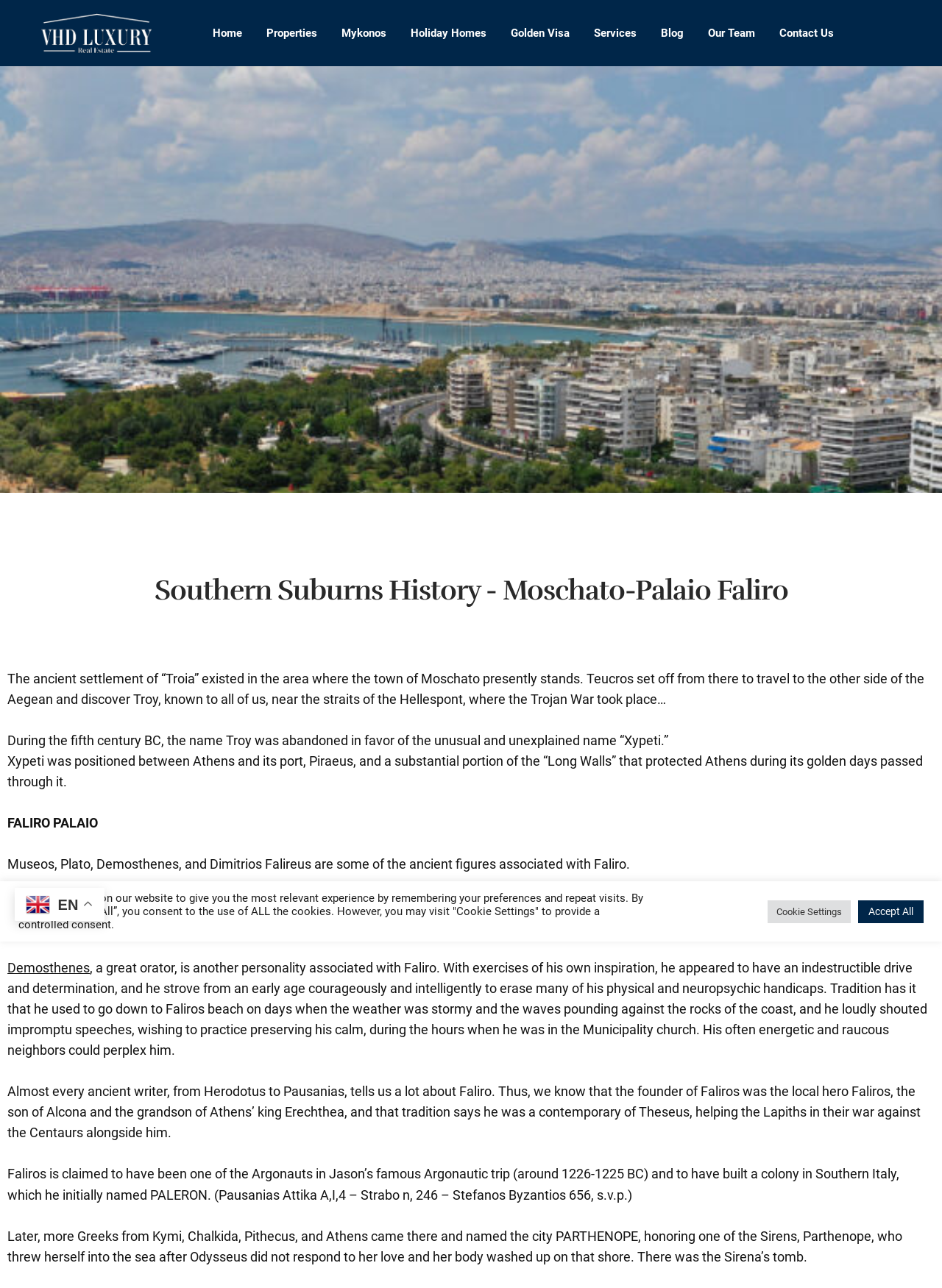Find the bounding box coordinates corresponding to the UI element with the description: "alt="company logo"". The coordinates should be formatted as [left, top, right, bottom], with values as floats between 0 and 1.

[0.043, 0.01, 0.162, 0.041]